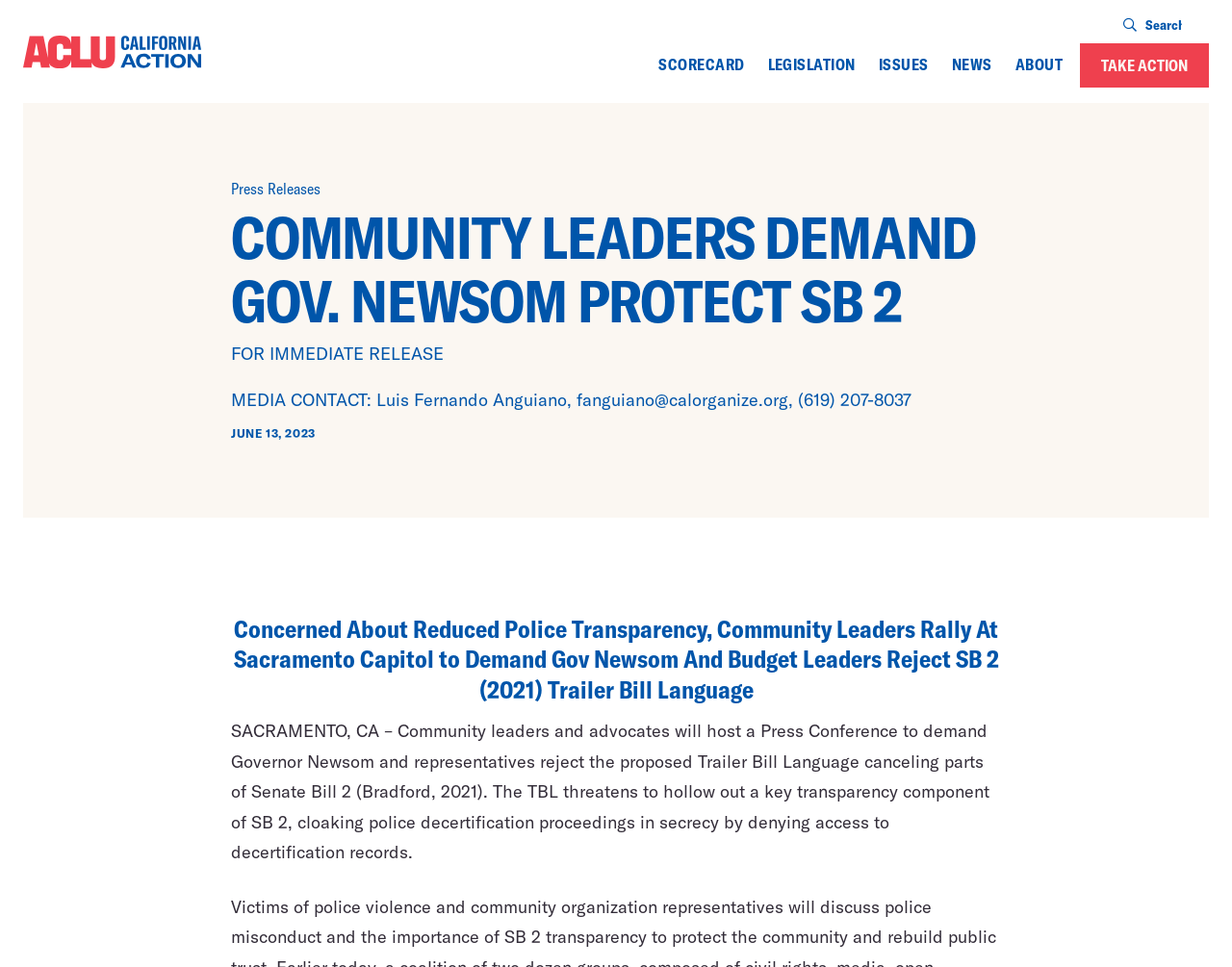Provide a thorough description of the webpage's content and layout.

The webpage is about the American Civil Liberties Union (ACLU) California Action, with a focus on a press conference demanding Governor Newsom and representatives to reject the proposed Trailer Bill Language that cancels parts of Senate Bill 2 (Bradford, 2021).

At the top of the page, there is a navigation menu with links to "TAKE ACTION", "SCORECARD", "LEGISLATION", "ISSUES", and more. Below this menu, there is a heading with the ACLU California Action logo and a link to the organization's homepage.

The main content of the page is divided into two sections. The top section has a heading that reads "COMMUNITY LEADERS DEMAND GOV. NEWSOM PROTECT SB 2" and a subheading that says "FOR IMMEDIATE RELEASE". Below this, there is a media contact information section with a name, email, and phone number.

The second section has a heading that summarizes the press conference, stating that community leaders and advocates are rallying at the Sacramento Capitol to demand Governor Newsom and budget leaders reject the proposed Trailer Bill Language. This section also includes a paragraph of text that explains the purpose of the press conference, which is to reject the Trailer Bill Language that threatens to reduce police transparency by denying access to decertification records.

On the right side of the page, there is a search bar with a button and a link to "NEWS" and "ABOUT" sections. There are also several links to different issues, such as "Criminal Justice & Policing", "Racial and Economic Justice", and "LGBTQI Rights", among others.

Overall, the webpage is focused on a specific issue related to police transparency and accountability, and provides information about a press conference and the ACLU California Action's stance on the matter.